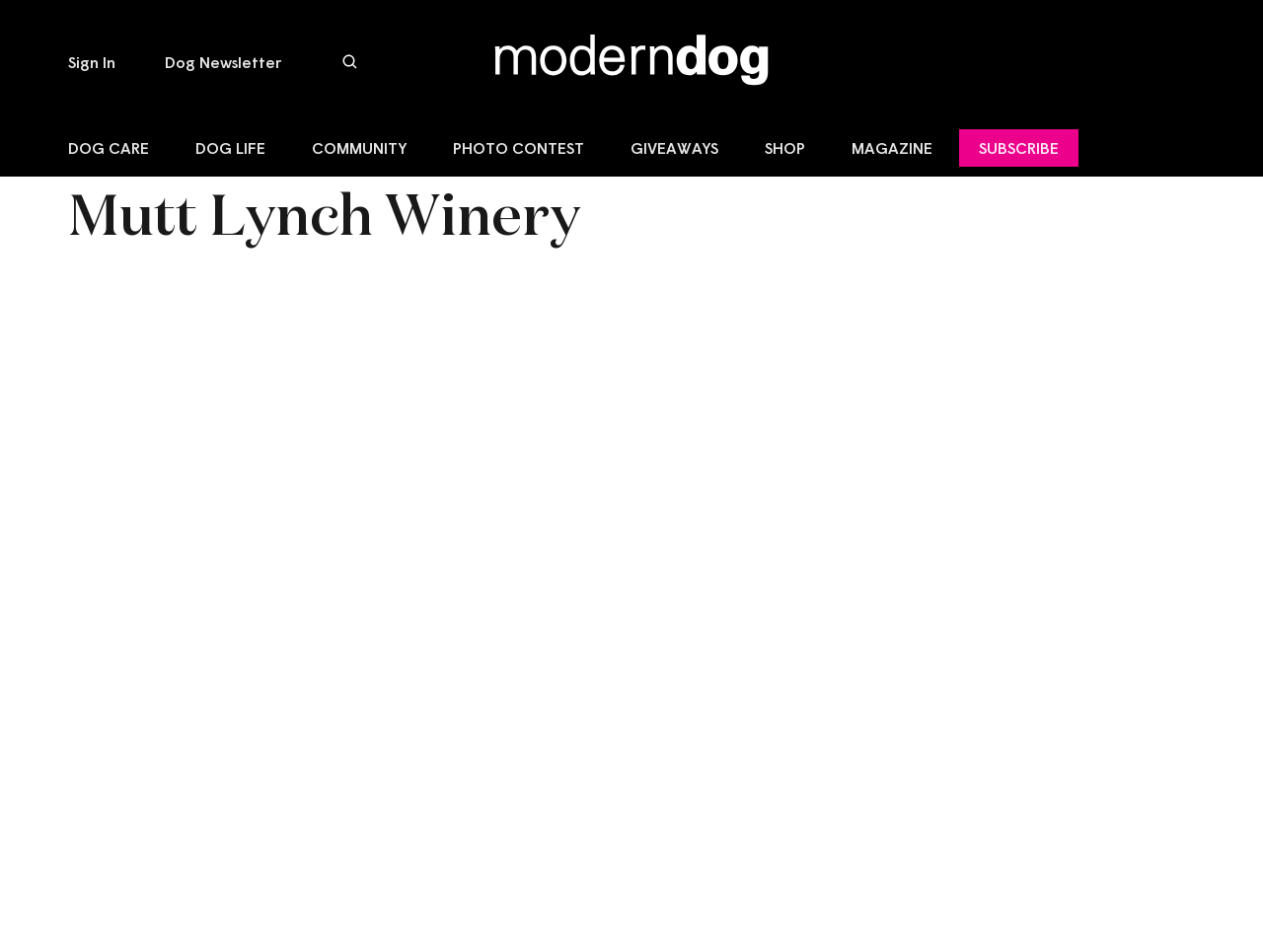Please determine the bounding box coordinates for the element with the description: "Giveaways".

[0.484, 0.131, 0.584, 0.186]